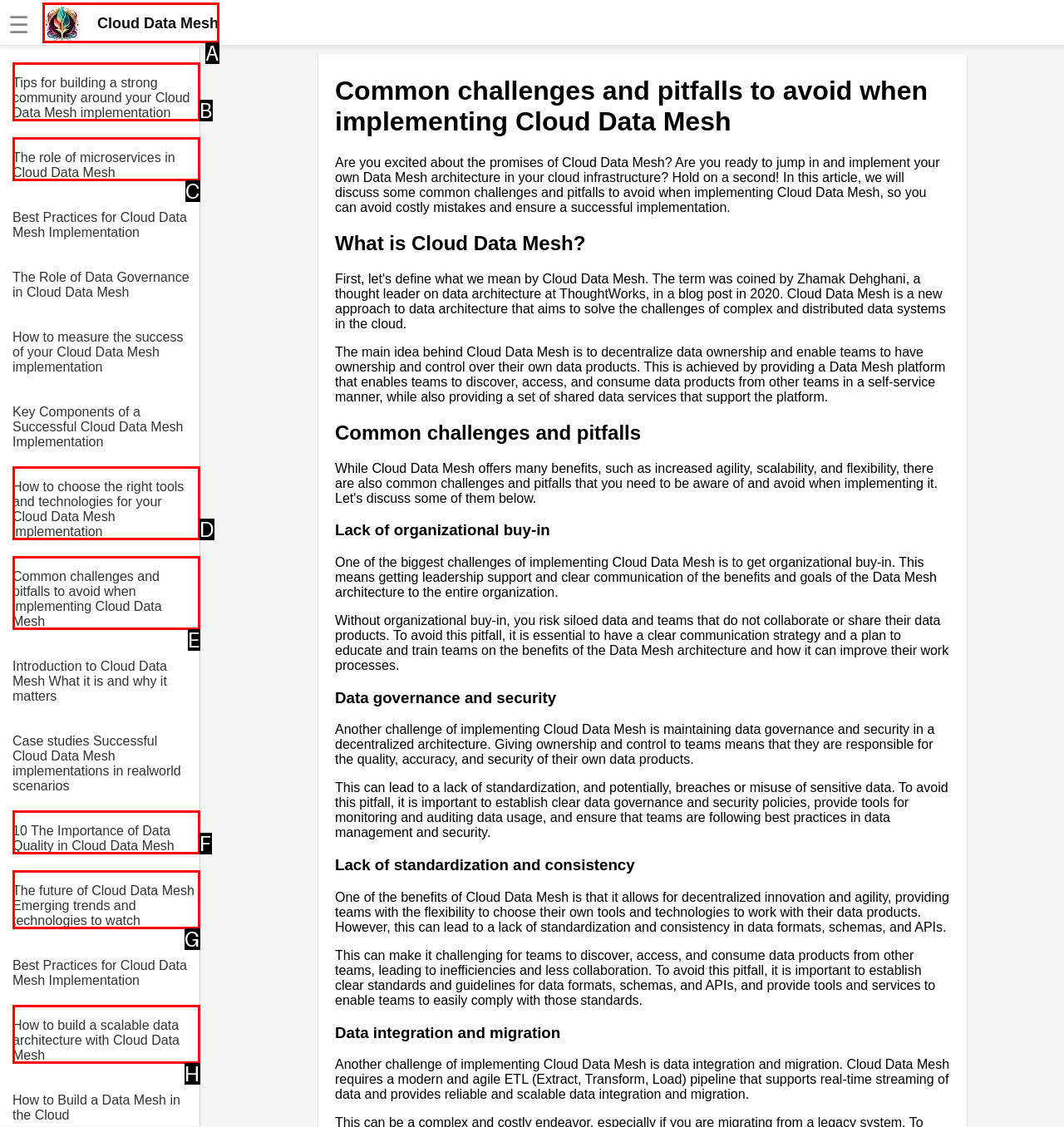Determine which HTML element best fits the description: Cloud Data Mesh
Answer directly with the letter of the matching option from the available choices.

A